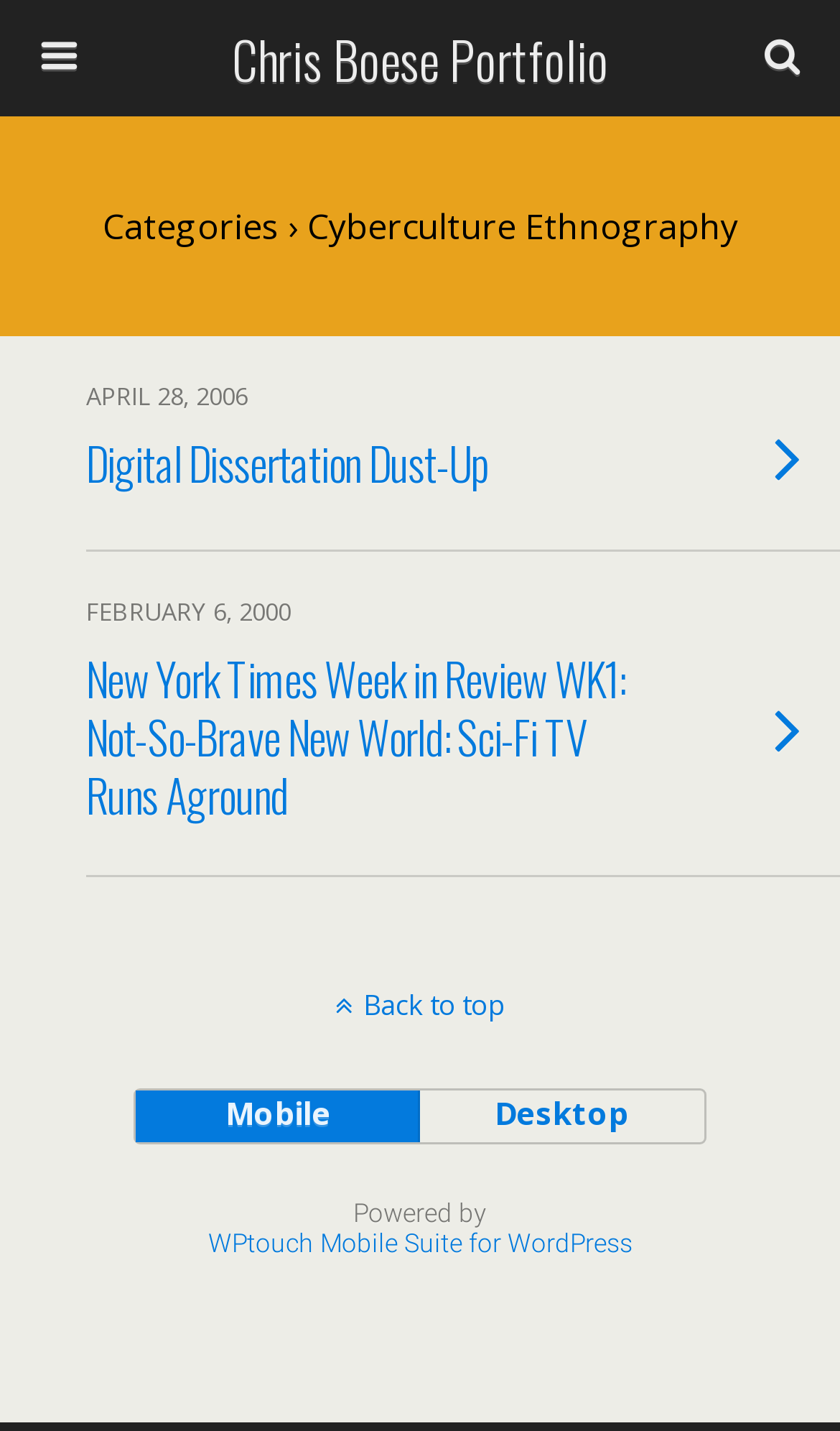Please identify the bounding box coordinates of the clickable area that will fulfill the following instruction: "switch to mobile view". The coordinates should be in the format of four float numbers between 0 and 1, i.e., [left, top, right, bottom].

[0.163, 0.762, 0.5, 0.798]